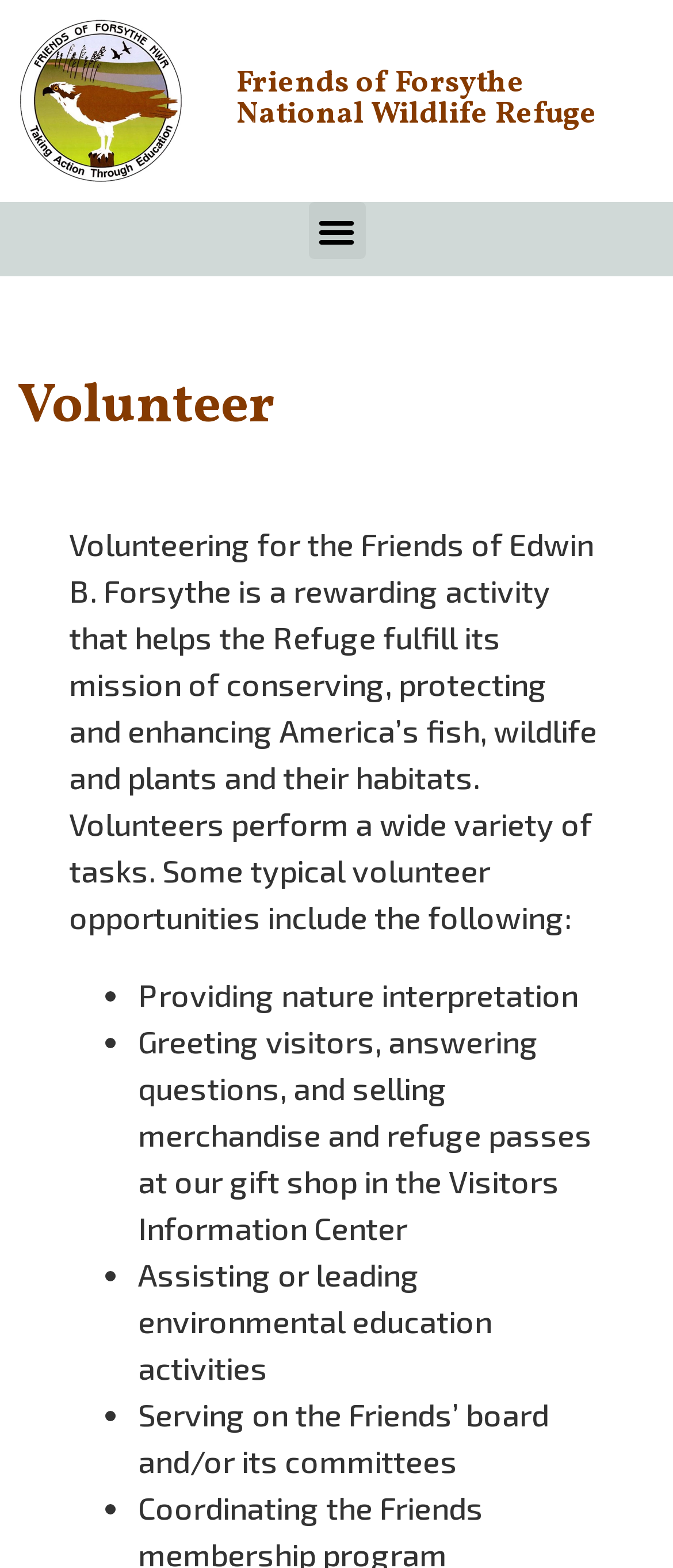Look at the image and write a detailed answer to the question: 
What is the name of the organization?

The webpage has a heading with the name 'Friends of Forsythe National Wildlife Refuge', and the logo of the organization is also displayed on the webpage.